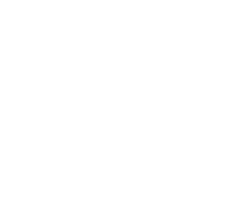What is the focus of the company's dedication to excellence in roofing?
Please answer the question with as much detail and depth as you can.

The caption states that the image captures the essence of the company's dedication to excellence in roofing, with a focus on customer satisfaction and reliable service, which implies that the company prioritizes these aspects in their roofing services.